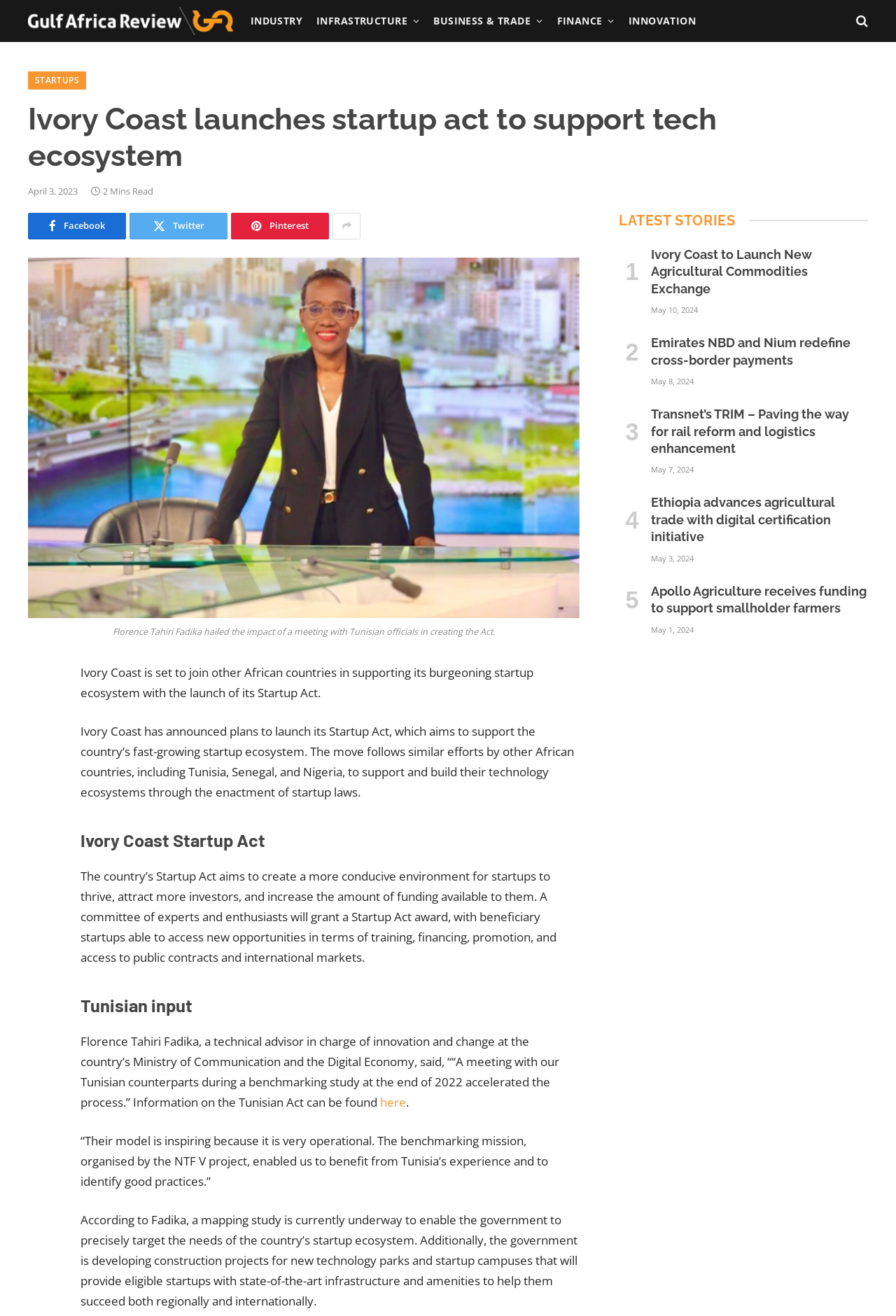Identify the bounding box coordinates for the element that needs to be clicked to fulfill this instruction: "Click on the 'Gulf Africa Review' link". Provide the coordinates in the format of four float numbers between 0 and 1: [left, top, right, bottom].

[0.031, 0.0, 0.26, 0.032]